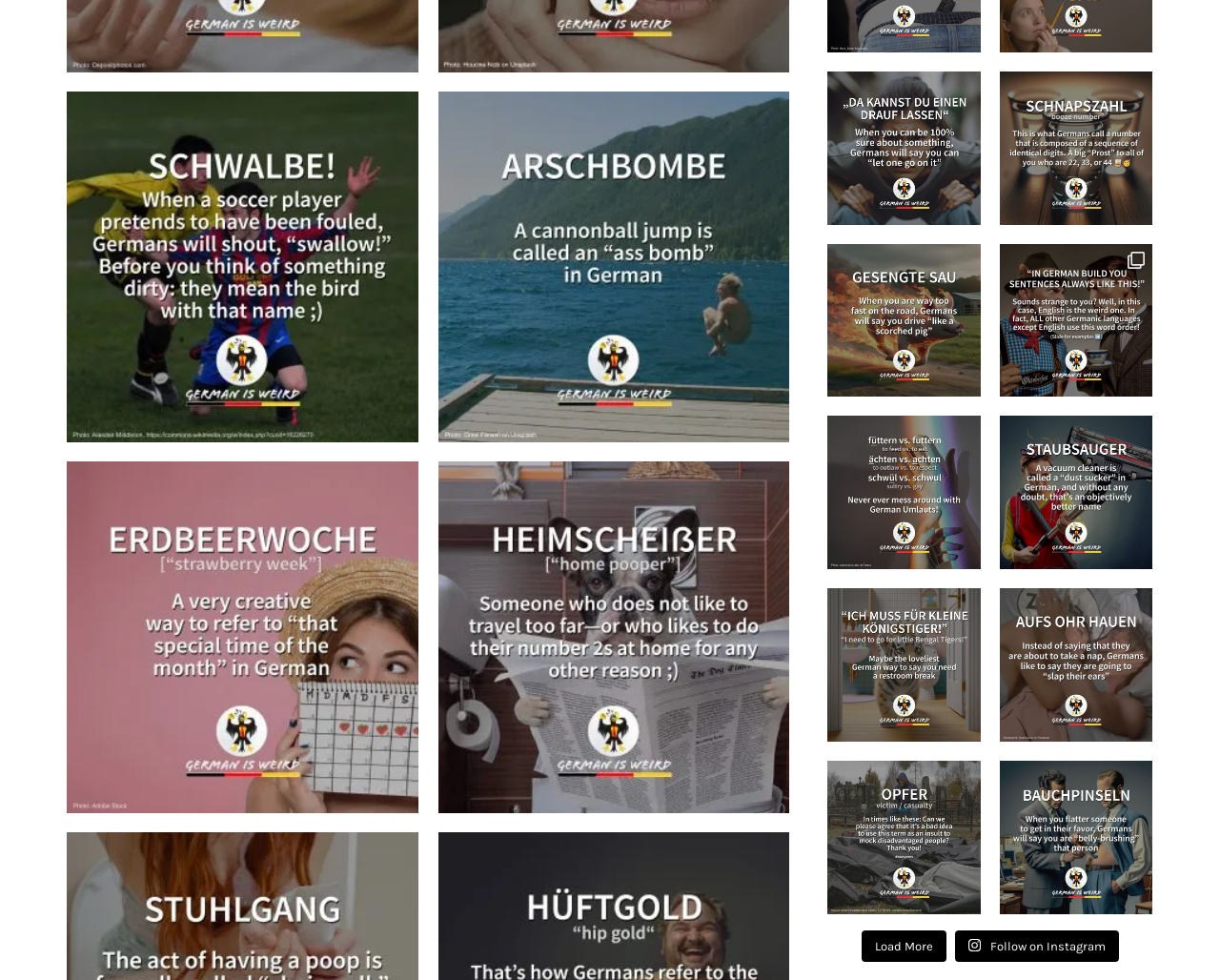Identify the bounding box coordinates of the region that should be clicked to execute the following instruction: "Read about Arschbombe".

[0.359, 0.093, 0.647, 0.452]